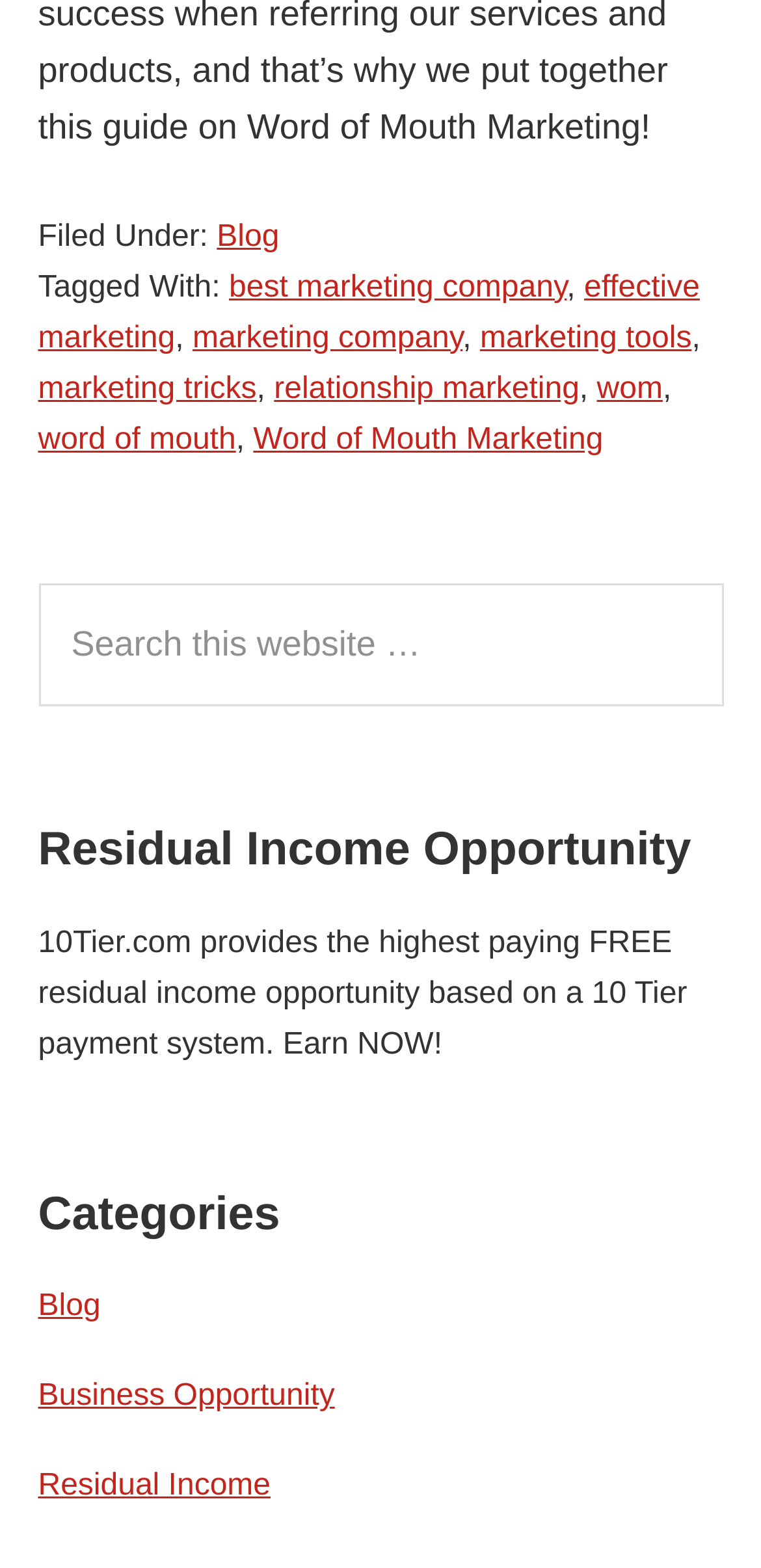Pinpoint the bounding box coordinates of the area that must be clicked to complete this instruction: "Explore the 'Business Opportunity' category".

[0.05, 0.88, 0.44, 0.901]